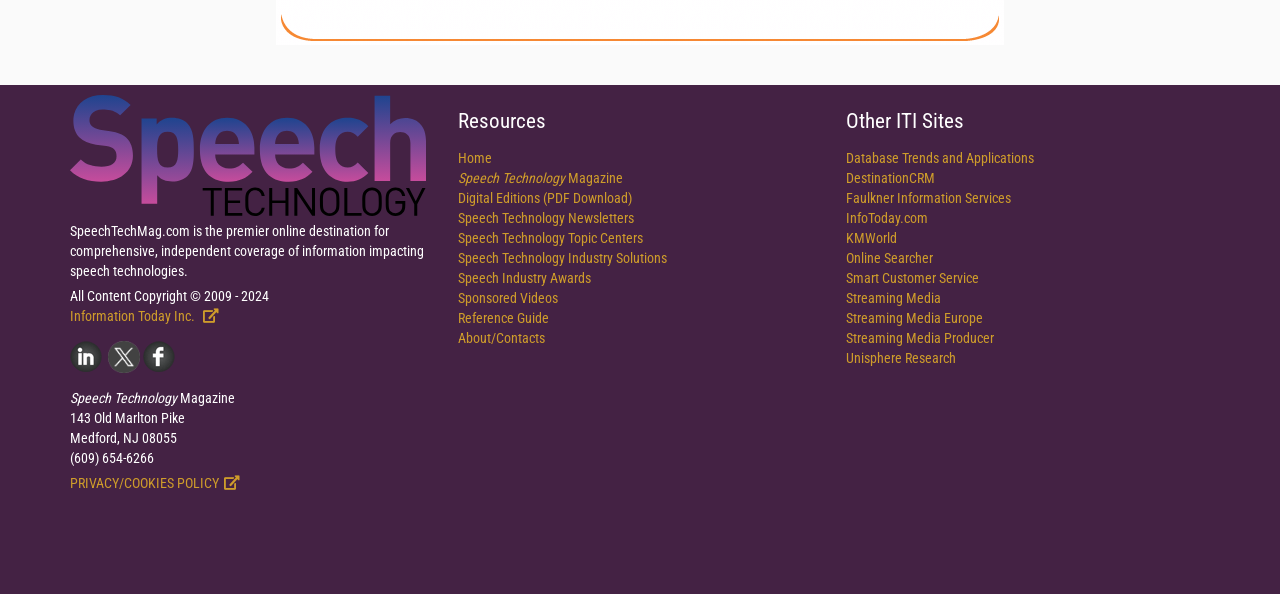Specify the bounding box coordinates of the element's area that should be clicked to execute the given instruction: "Check the PRIVACY/COOKIES POLICY". The coordinates should be four float numbers between 0 and 1, i.e., [left, top, right, bottom].

[0.055, 0.8, 0.188, 0.827]